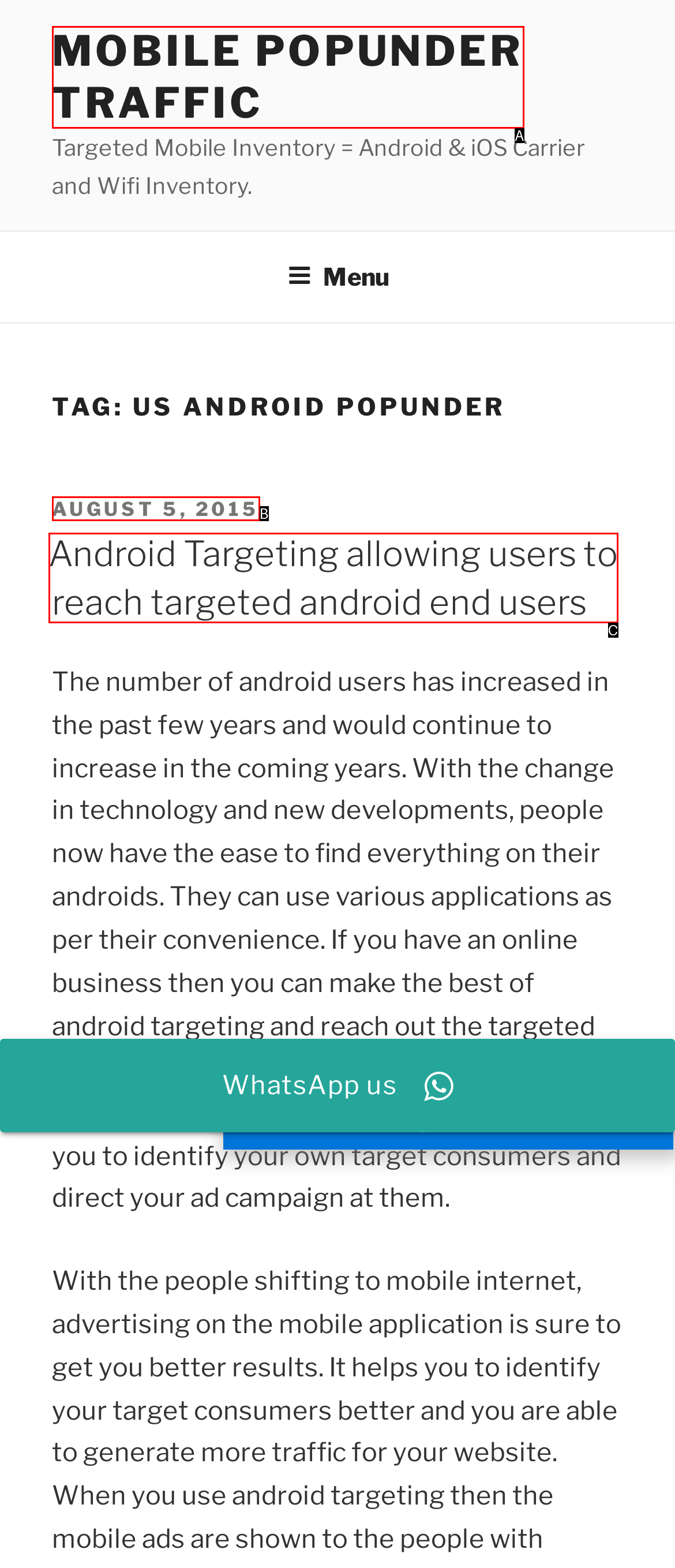Determine which HTML element matches the given description: Mobile Popunder Traffic. Provide the corresponding option's letter directly.

A